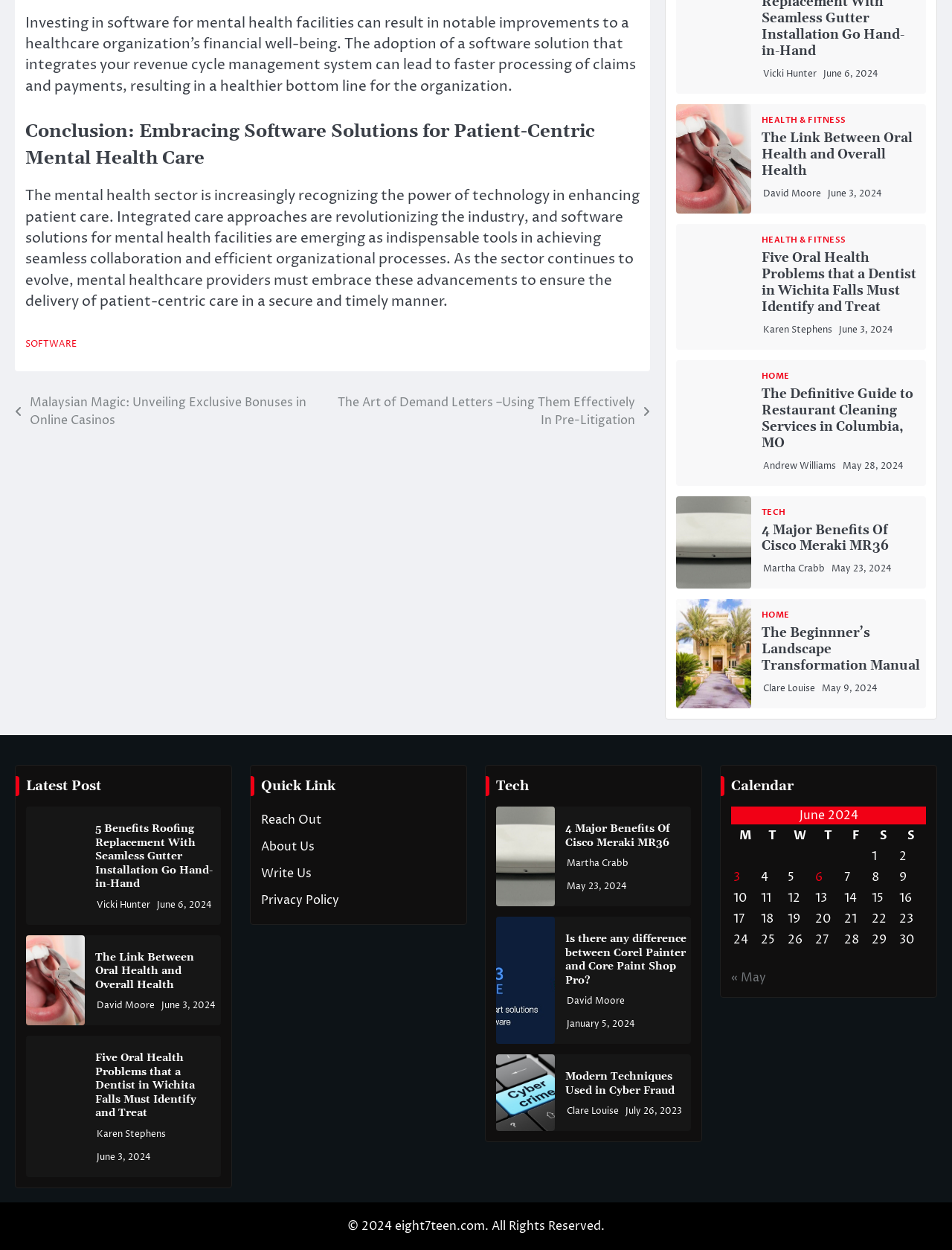What is the topic of the latest post?
Refer to the image and provide a detailed answer to the question.

I determined the answer by looking at the latest post section on the webpage, which has a heading '5 Benefits Roofing Replacement With Seamless Gutter Installation Go Hand-in-Hand'. This indicates that the topic of the latest post is related to roofing replacement.